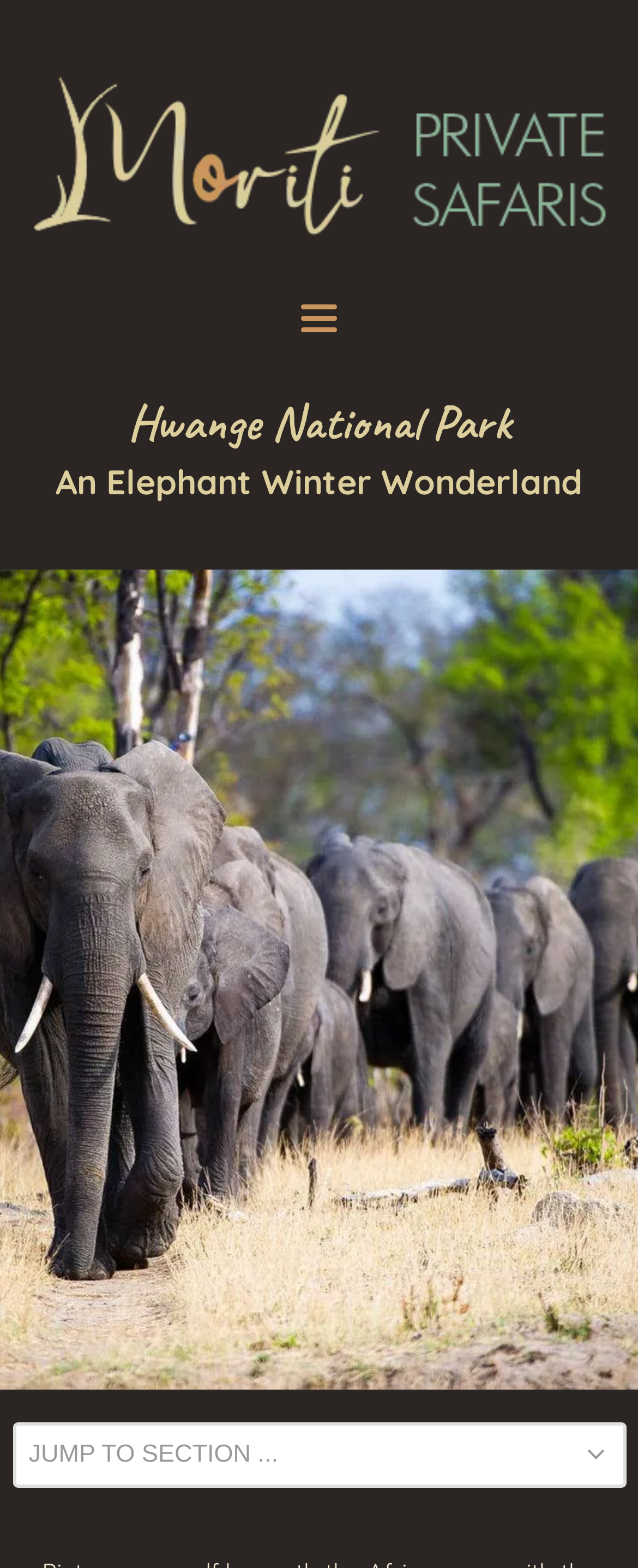Determine the title of the webpage and give its text content.

Hwange National Park